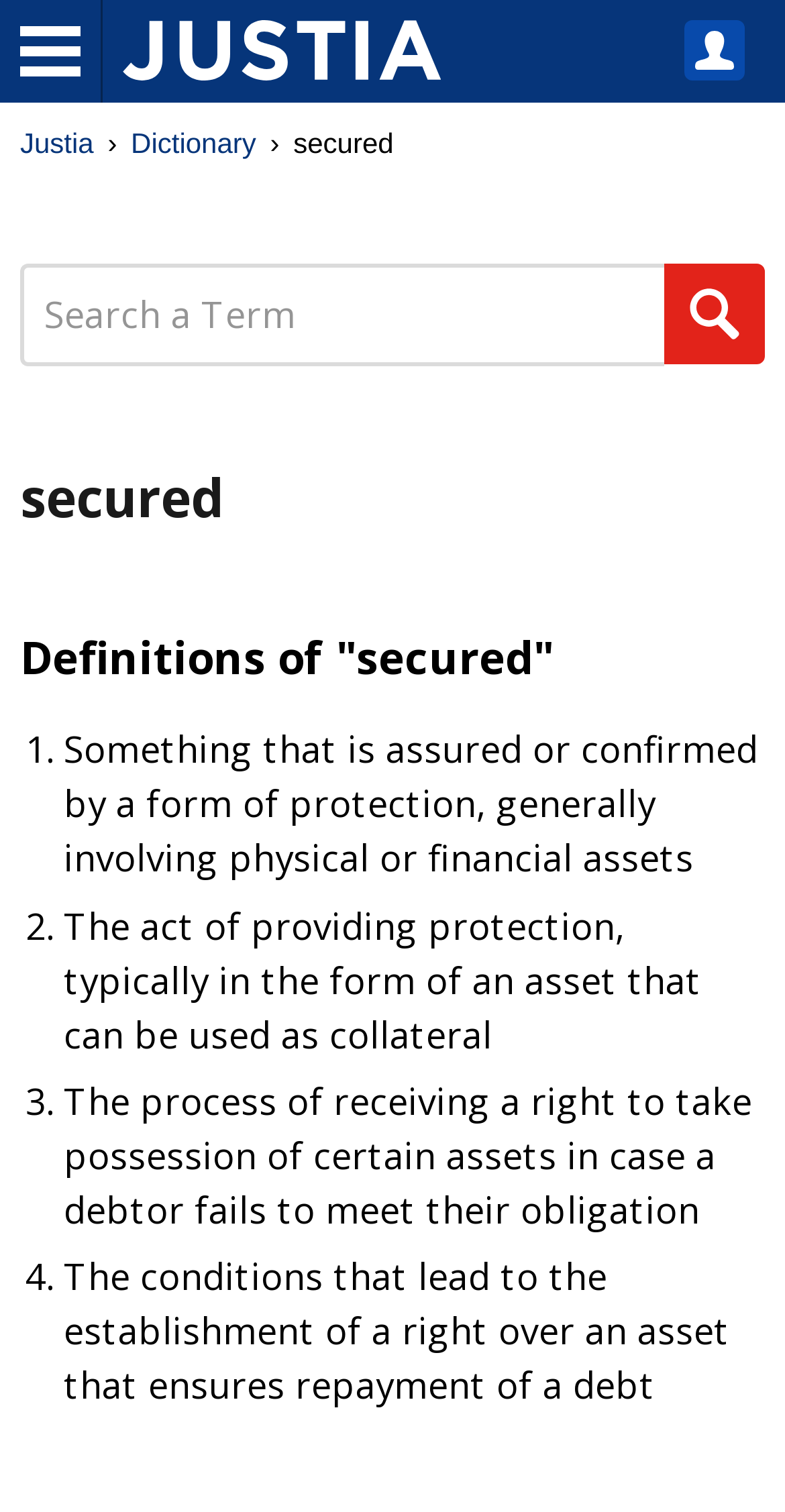From the given element description: "placeholder="Search a Term"", find the bounding box for the UI element. Provide the coordinates as four float numbers between 0 and 1, in the order [left, top, right, bottom].

[0.026, 0.174, 0.846, 0.242]